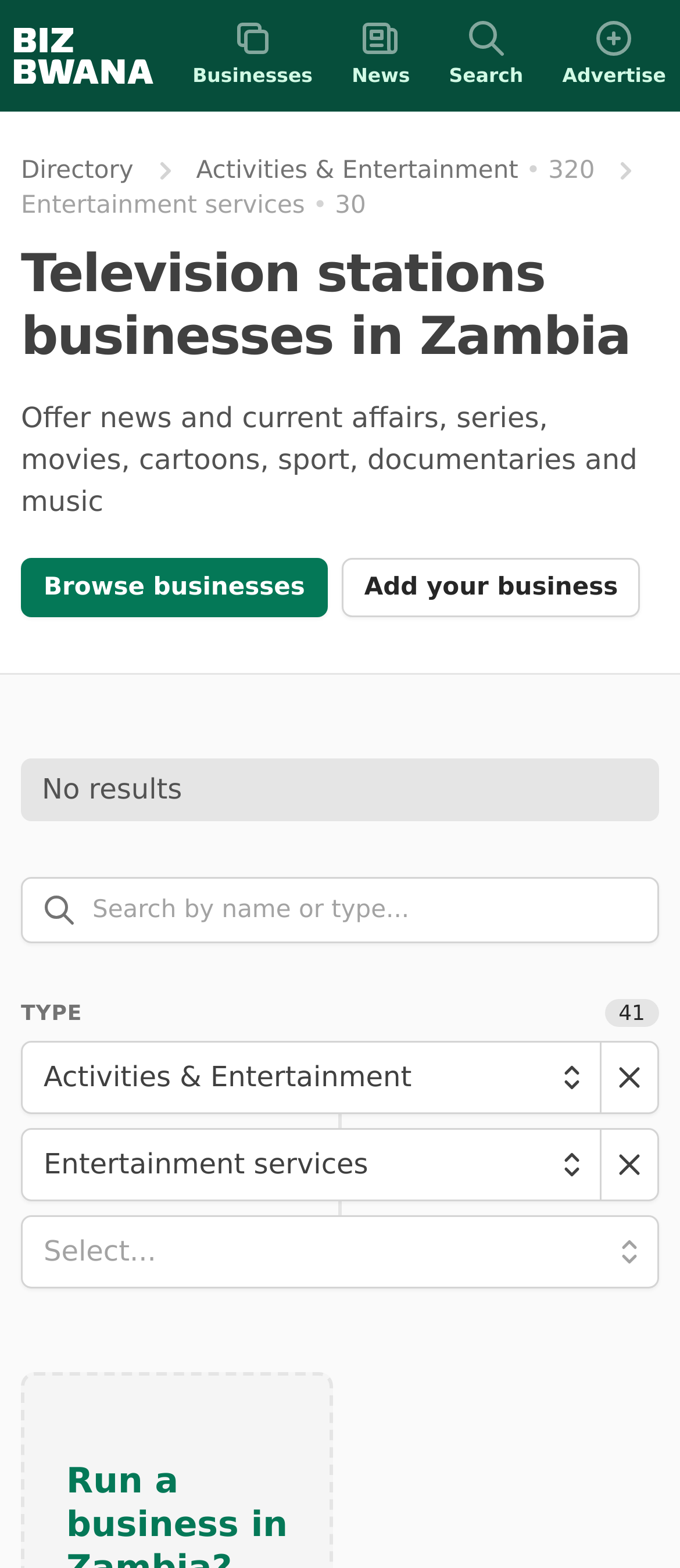How many activities and entertainment options are available? Refer to the image and provide a one-word or short phrase answer.

1